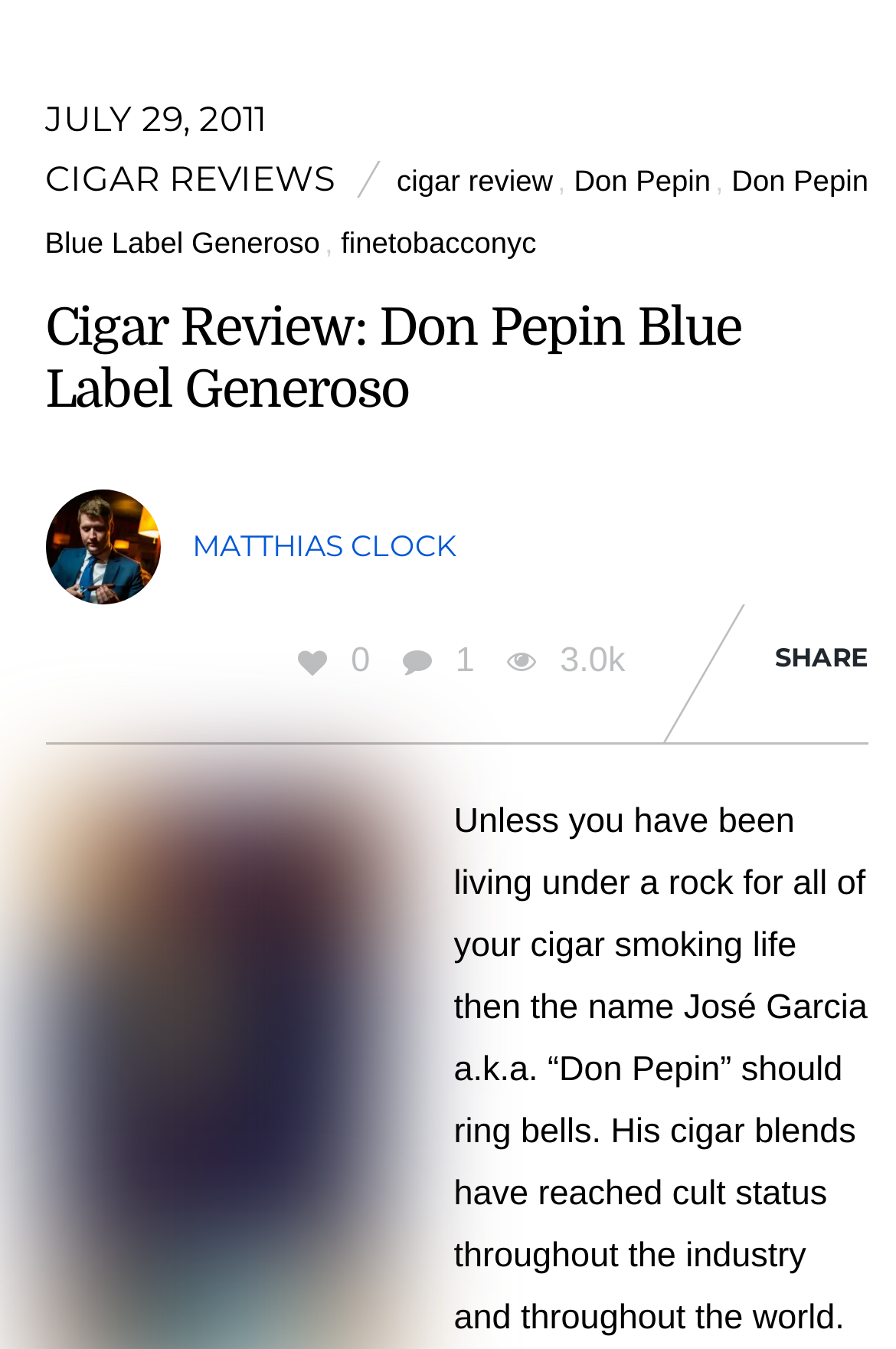How many comments are there on this webpage?
Please utilize the information in the image to give a detailed response to the question.

I can see that there is a link with the text ' 0' which is likely an indicator of the number of comments. The number 0 suggests that there are no comments on this webpage.